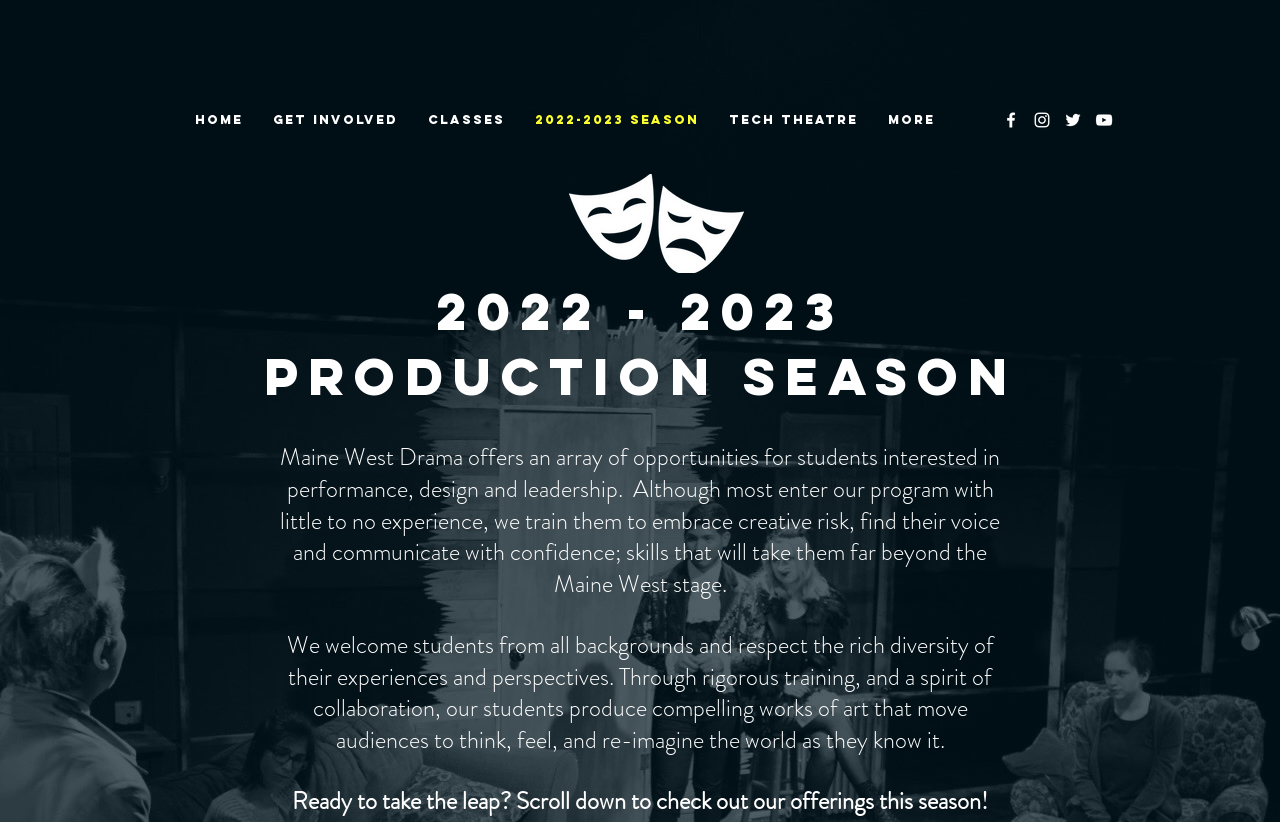What is the purpose of the 'GET INVOLVED' link?
Refer to the image and answer the question using a single word or phrase.

To get involved